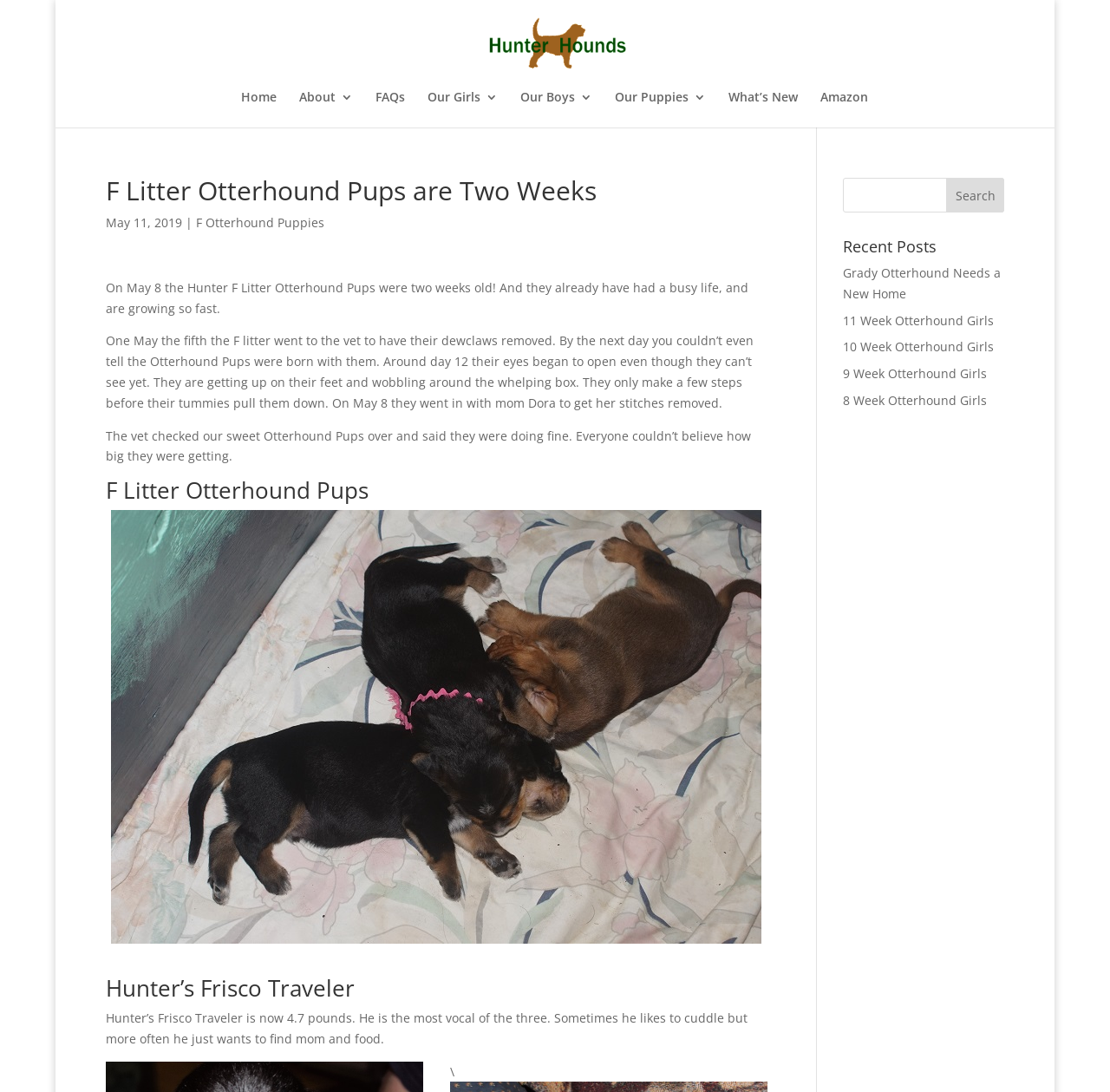Answer the following in one word or a short phrase: 
How much does Hunter’s Frisco Traveler weigh?

4.7 pounds